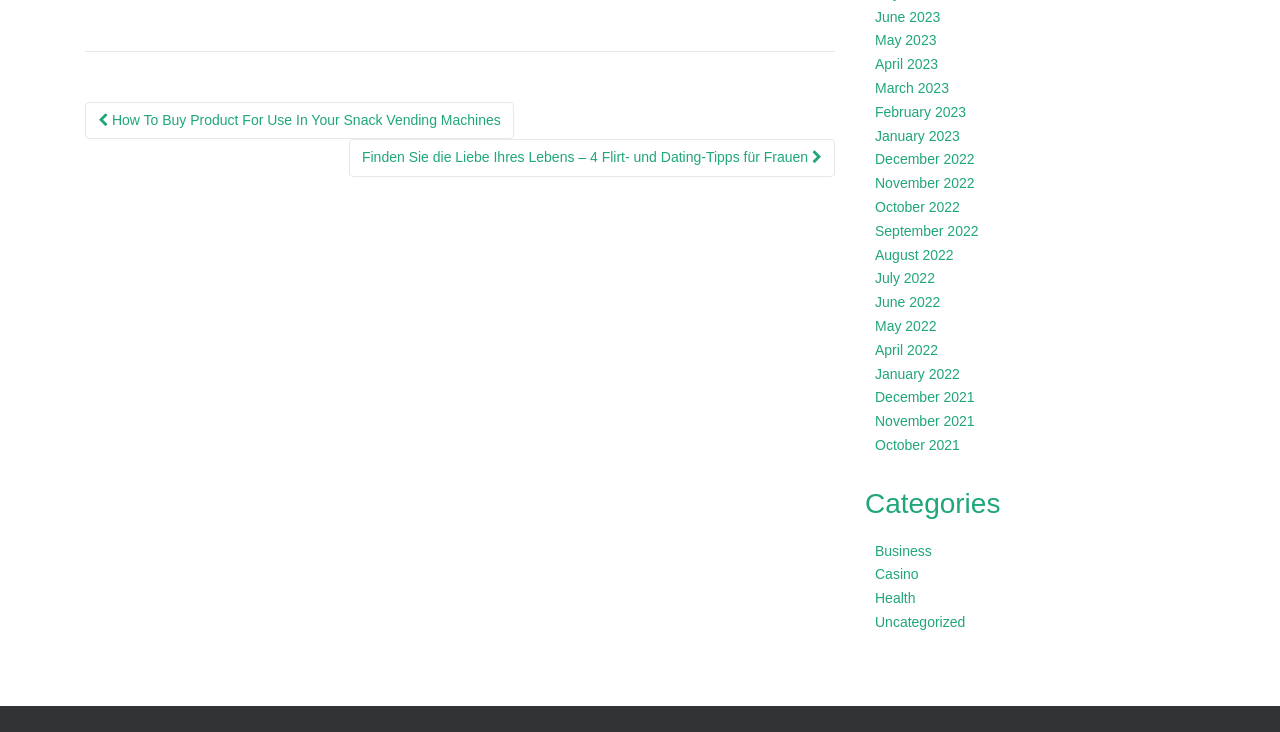Calculate the bounding box coordinates for the UI element based on the following description: "Uncategorized". Ensure the coordinates are four float numbers between 0 and 1, i.e., [left, top, right, bottom].

[0.684, 0.839, 0.754, 0.861]